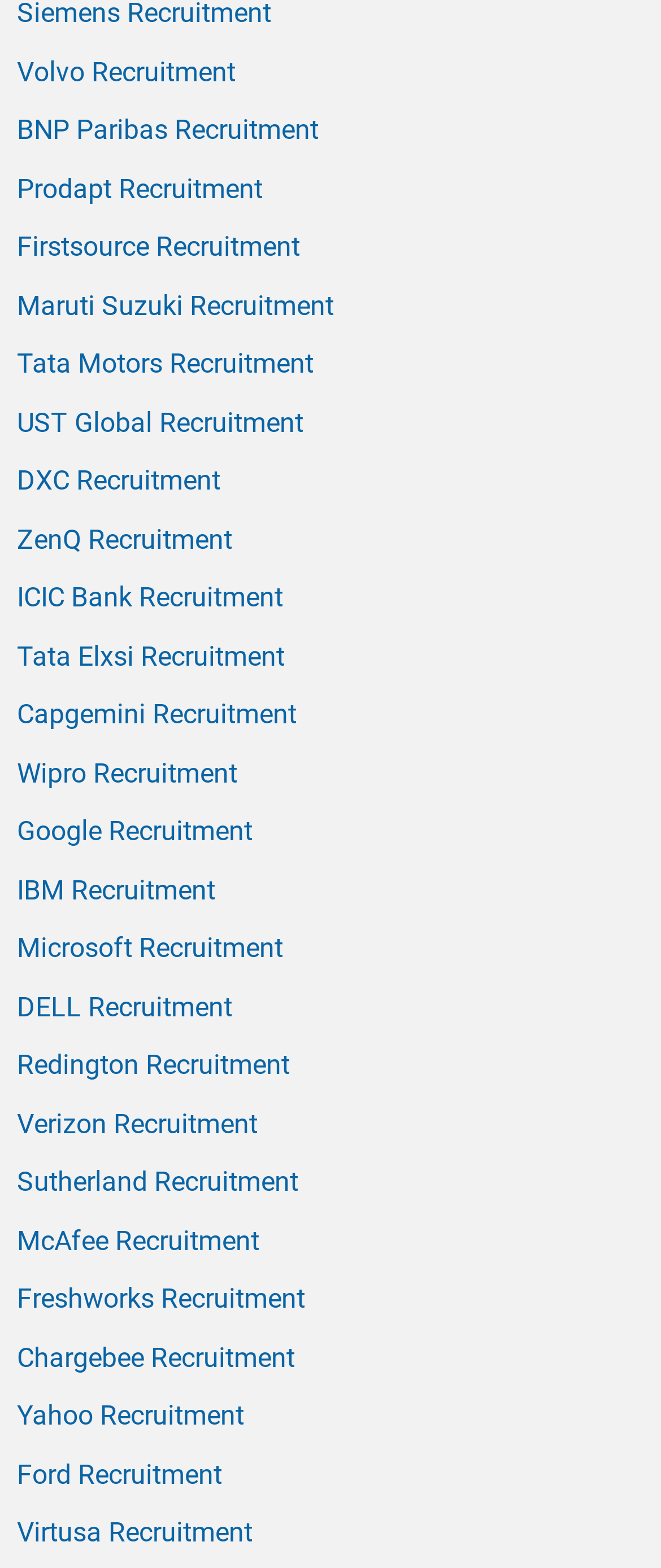How many recruitment links are on the page?
Look at the image and answer the question using a single word or phrase.

30